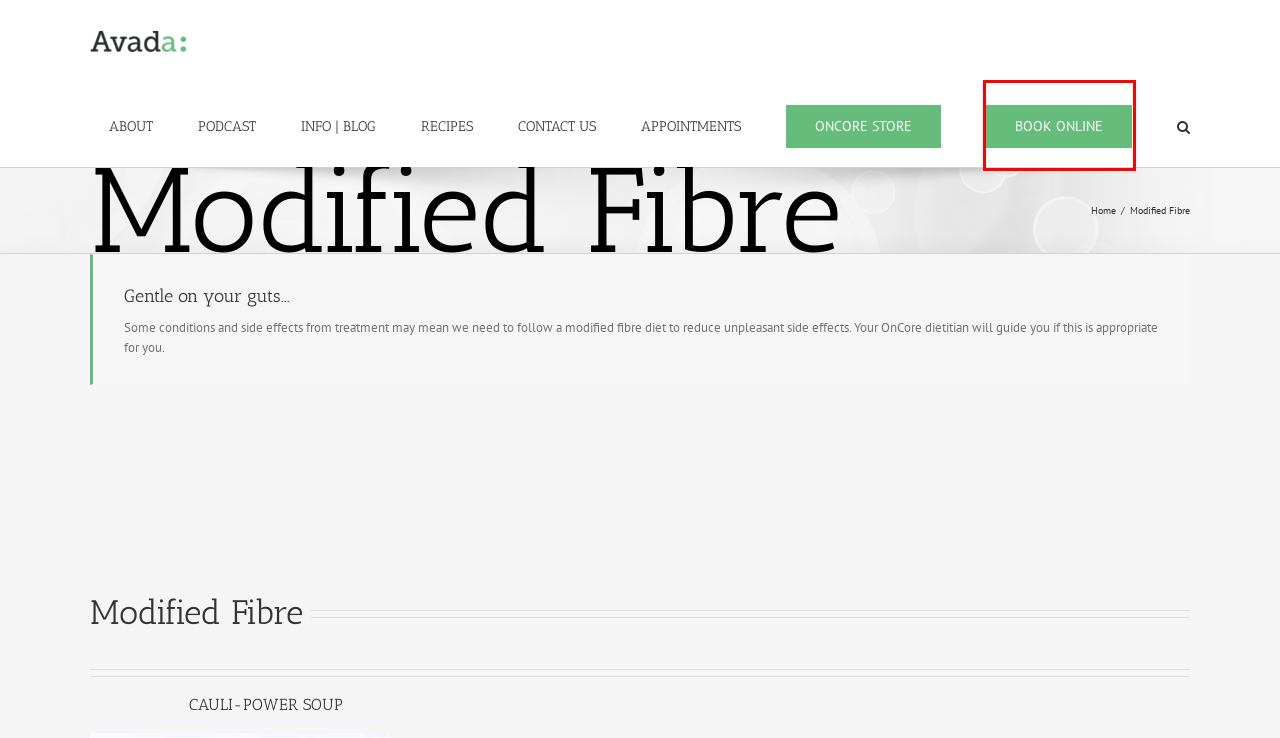Given a screenshot of a webpage with a red bounding box, please pick the webpage description that best fits the new webpage after clicking the element inside the bounding box. Here are the candidates:
A. Recipes – OnCore Nutrition
B. Green-Wah Slice – OnCore Nutrition
C. Contact Us – OnCore Nutrition
D. Thank-you Dahl – OnCore Nutrition
E. Healthy 4 ingredient choc nut cookies – OnCore Nutrition
F. Sparkling iced tea – OnCore Nutrition
G. OnCore Nutrition – Oncology and Preventative Nutrition
H. Make An Appointment – OnCore Nutrition

H